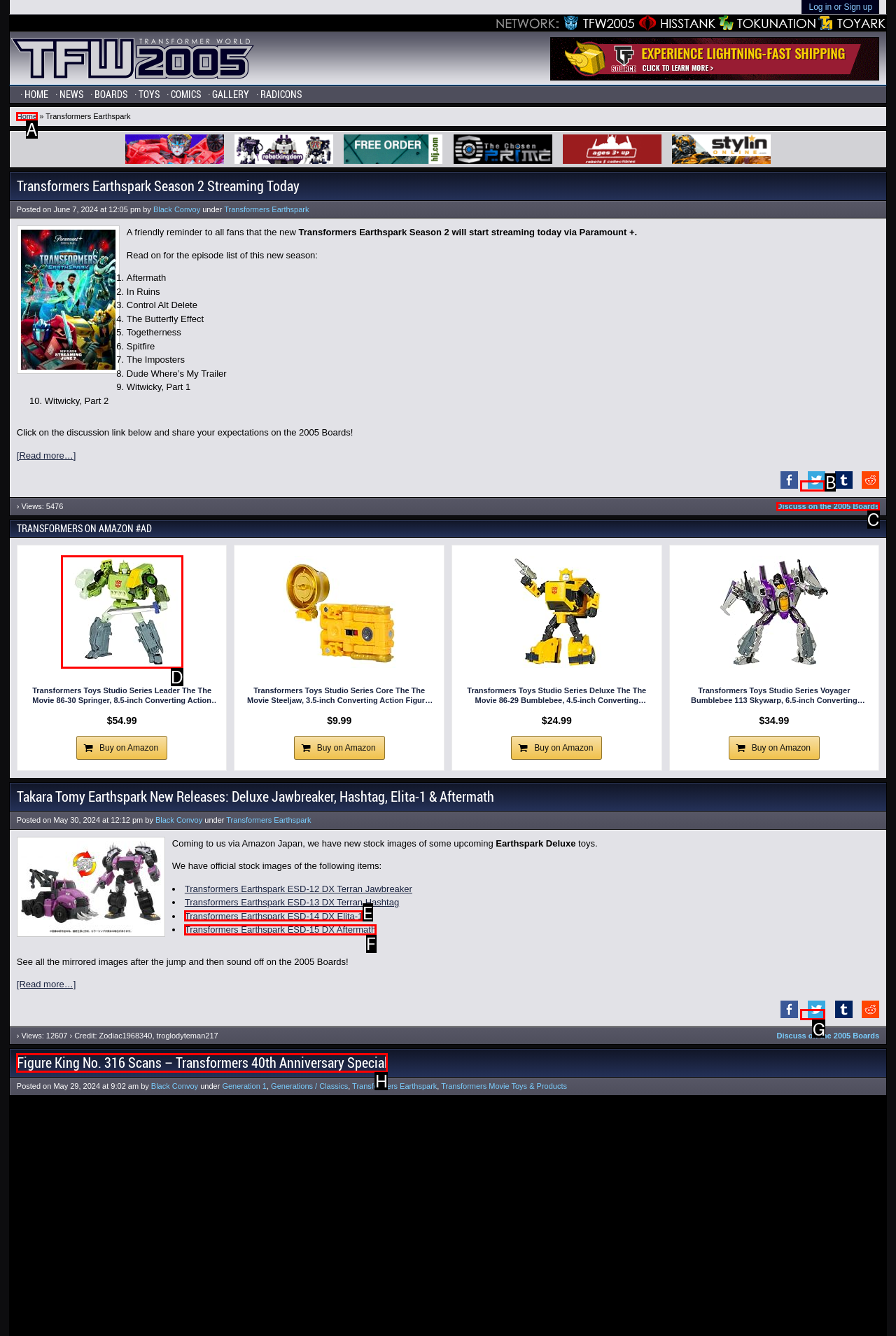Tell me which letter corresponds to the UI element that will allow you to Buy Transformers Toys Studio Series Leader The The Movie 86-30 Springer. Answer with the letter directly.

D